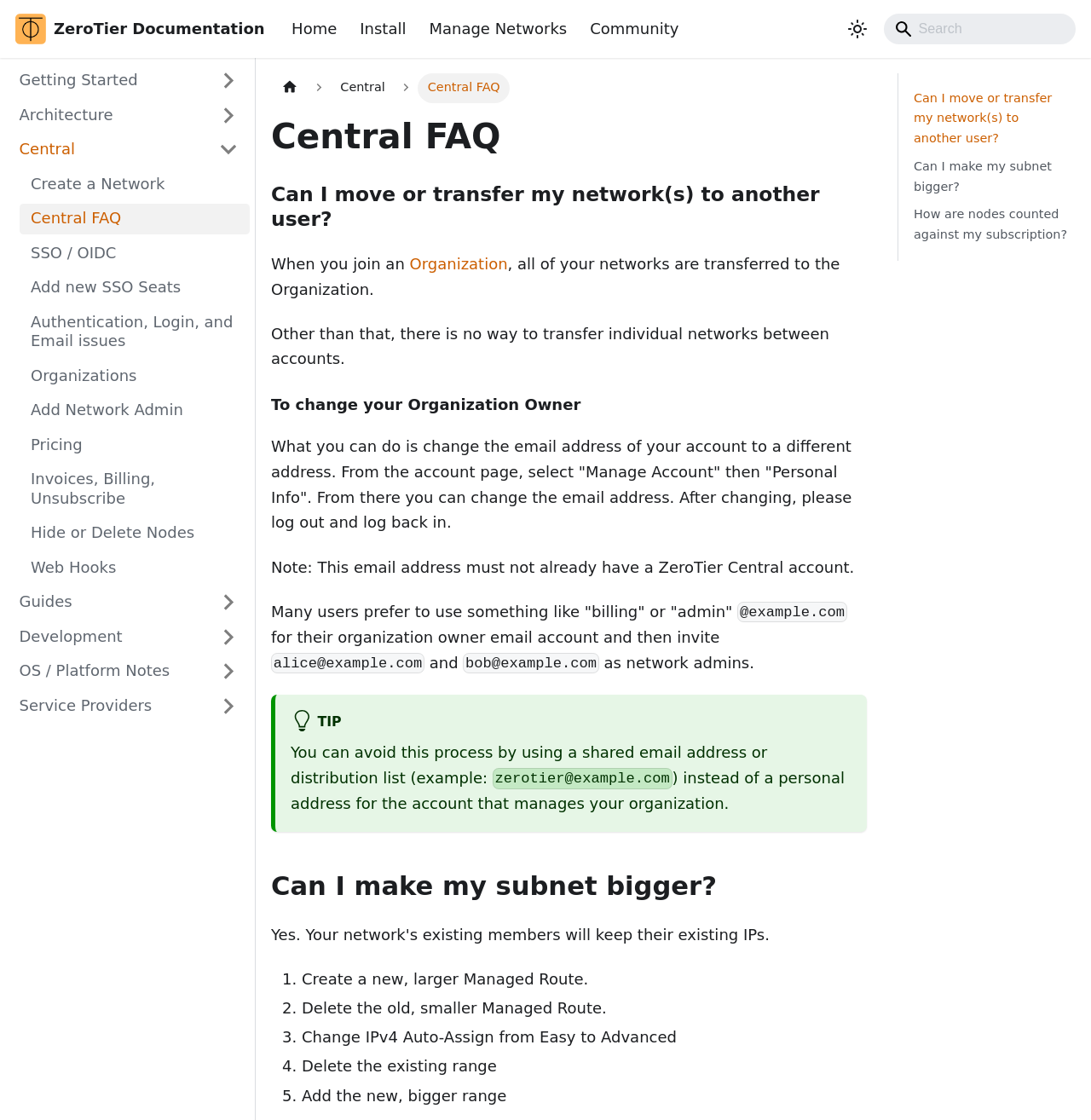What is the purpose of the 'Switch between dark and light mode' button?
Look at the screenshot and respond with one word or a short phrase.

Toggle theme